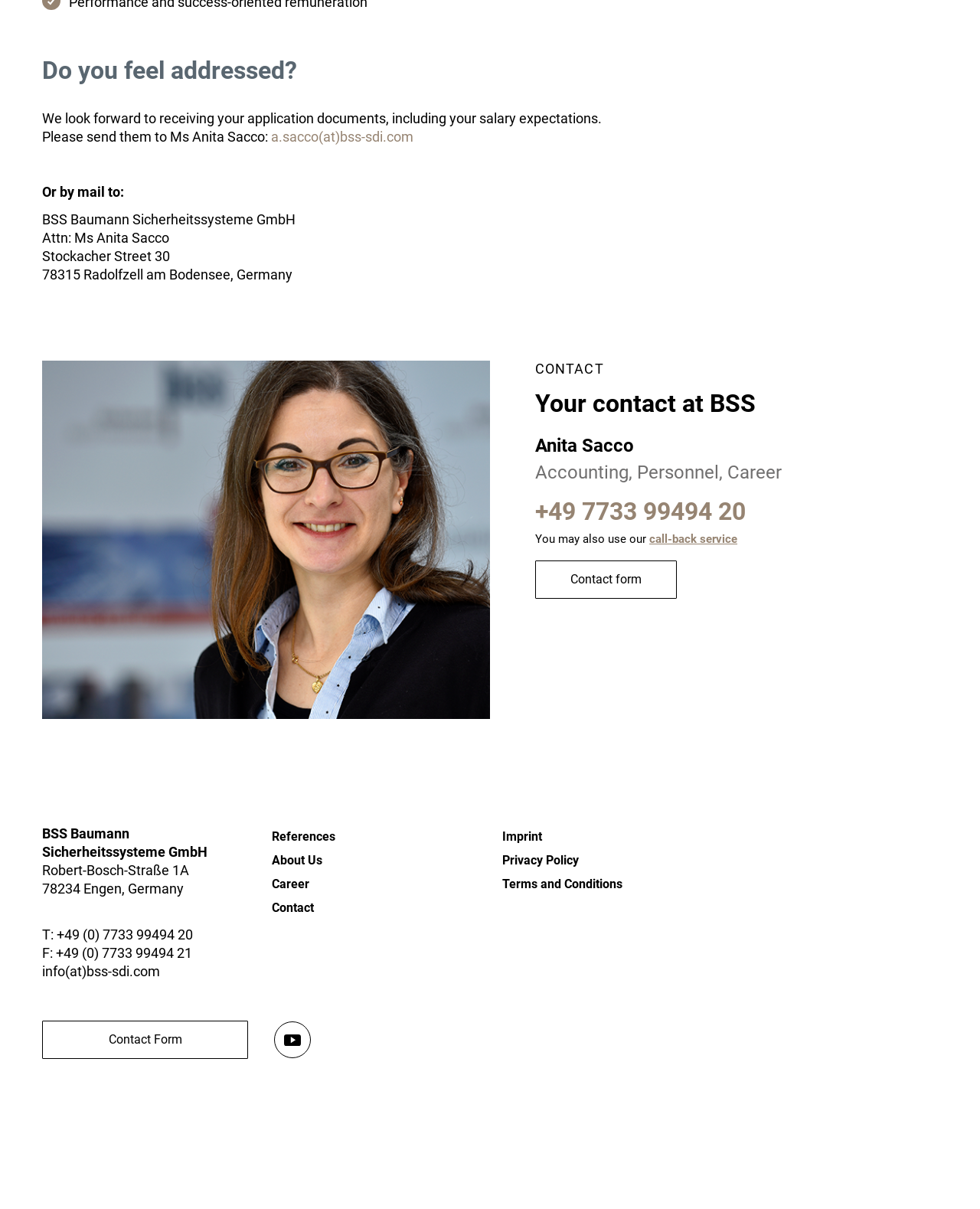Find the bounding box coordinates of the clickable area that will achieve the following instruction: "Call Anita Sacco".

[0.546, 0.411, 0.761, 0.435]